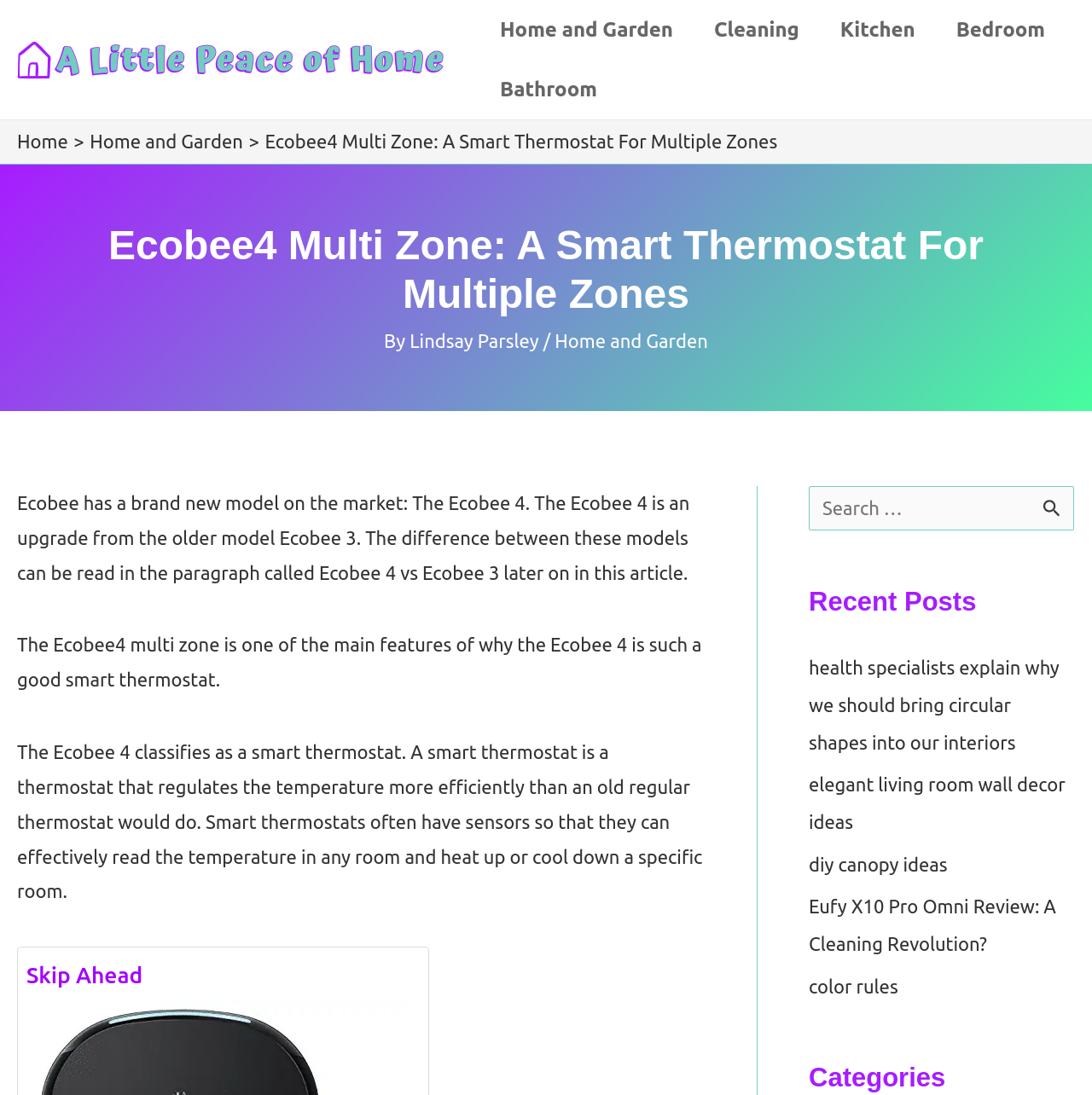Find the bounding box coordinates for the element that must be clicked to complete the instruction: "Read the article about 'Eufy X10 Pro Omni Review: A Cleaning Revolution?'". The coordinates should be four float numbers between 0 and 1, indicated as [left, top, right, bottom].

[0.741, 0.818, 0.967, 0.872]